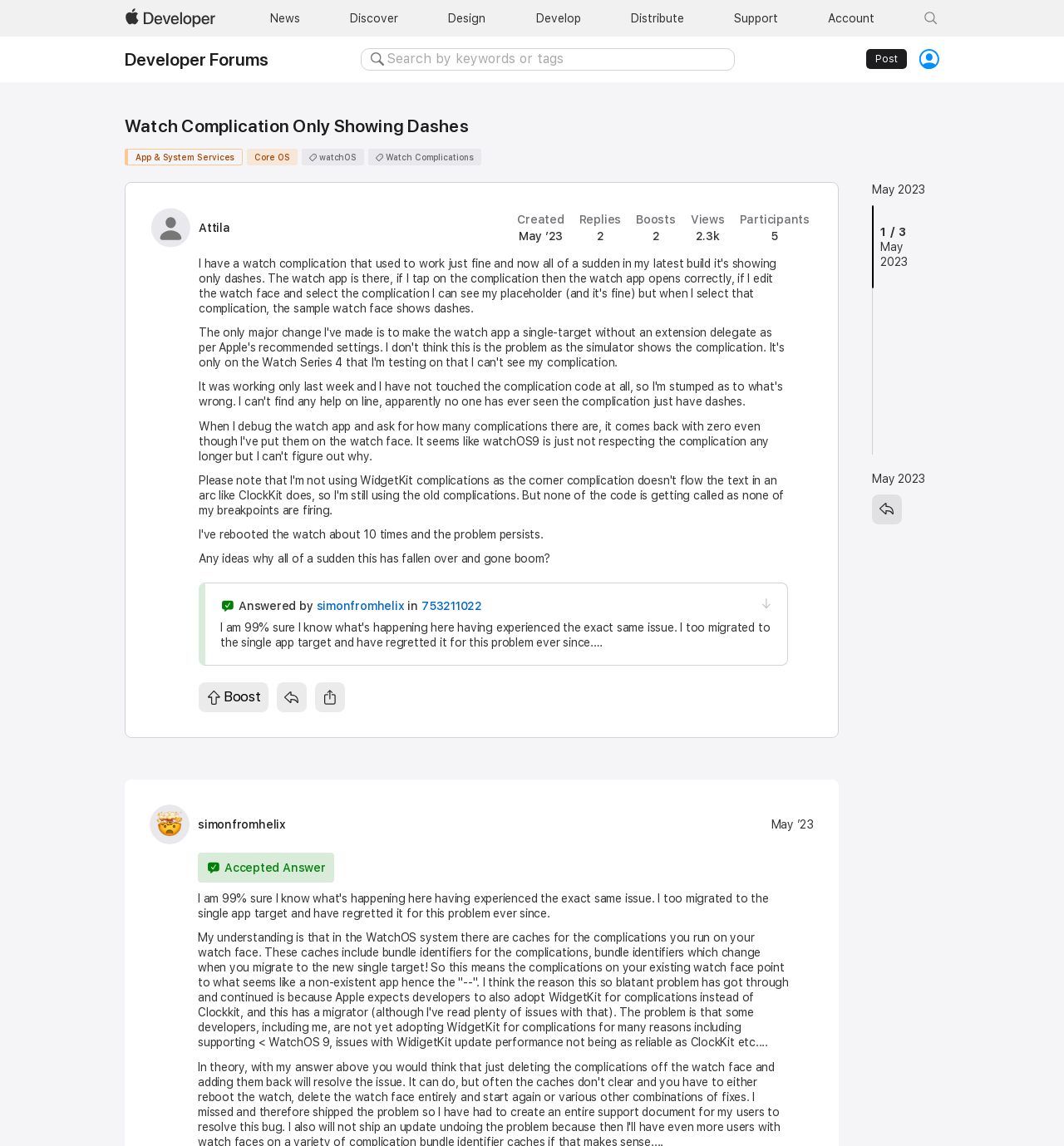Who answered the question?
Refer to the image and provide a thorough answer to the question.

I found the answer by looking at the text 'Answered by' followed by a link 'simonfromhelix', which indicates that simonfromhelix is the one who answered the question.